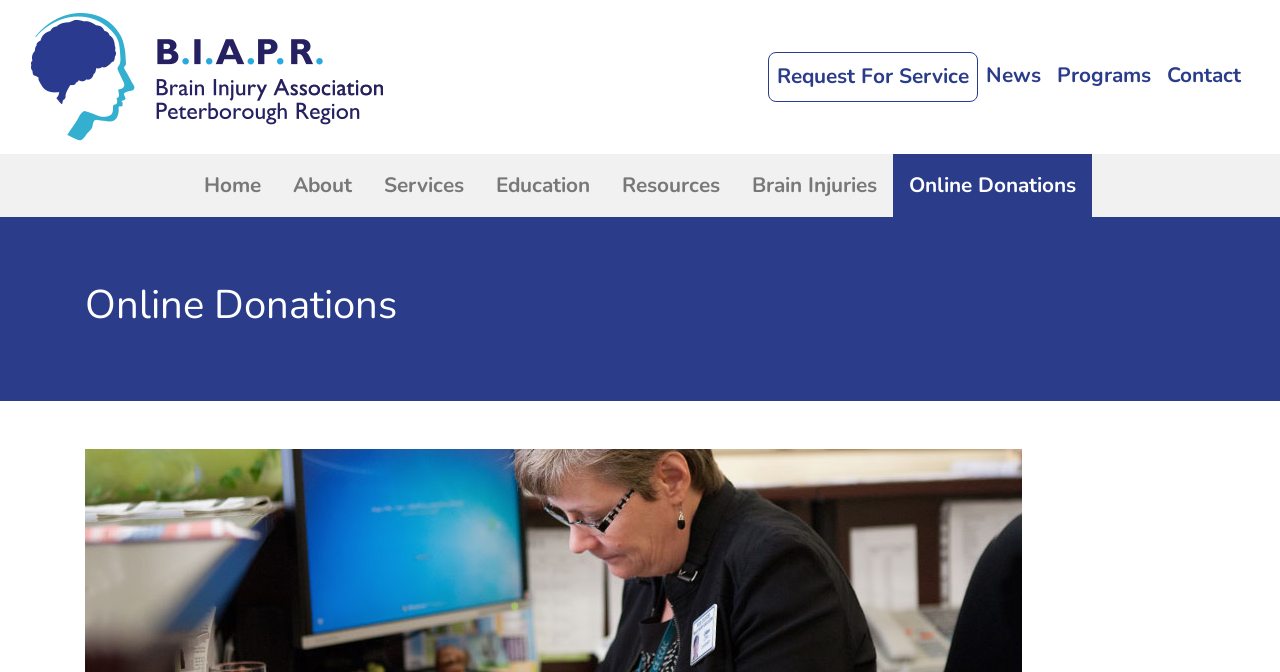What is the logo of the organization?
Answer the question with a single word or phrase derived from the image.

BIAPR Logo